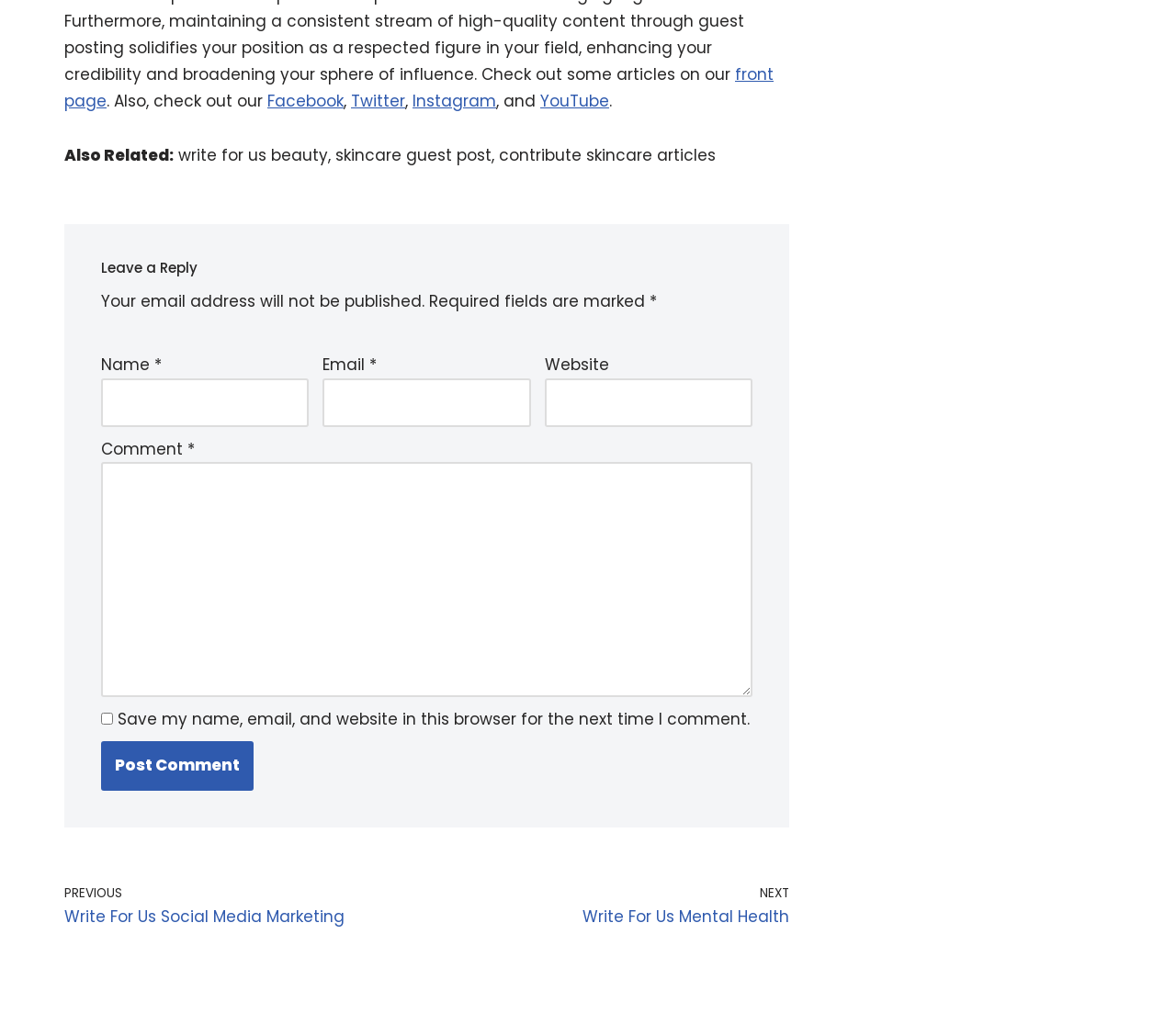From the element description Services, predict the bounding box coordinates of the UI element. The coordinates must be specified in the format (top-left x, top-left y, bottom-right x, bottom-right y) and should be within the 0 to 1 range.

None